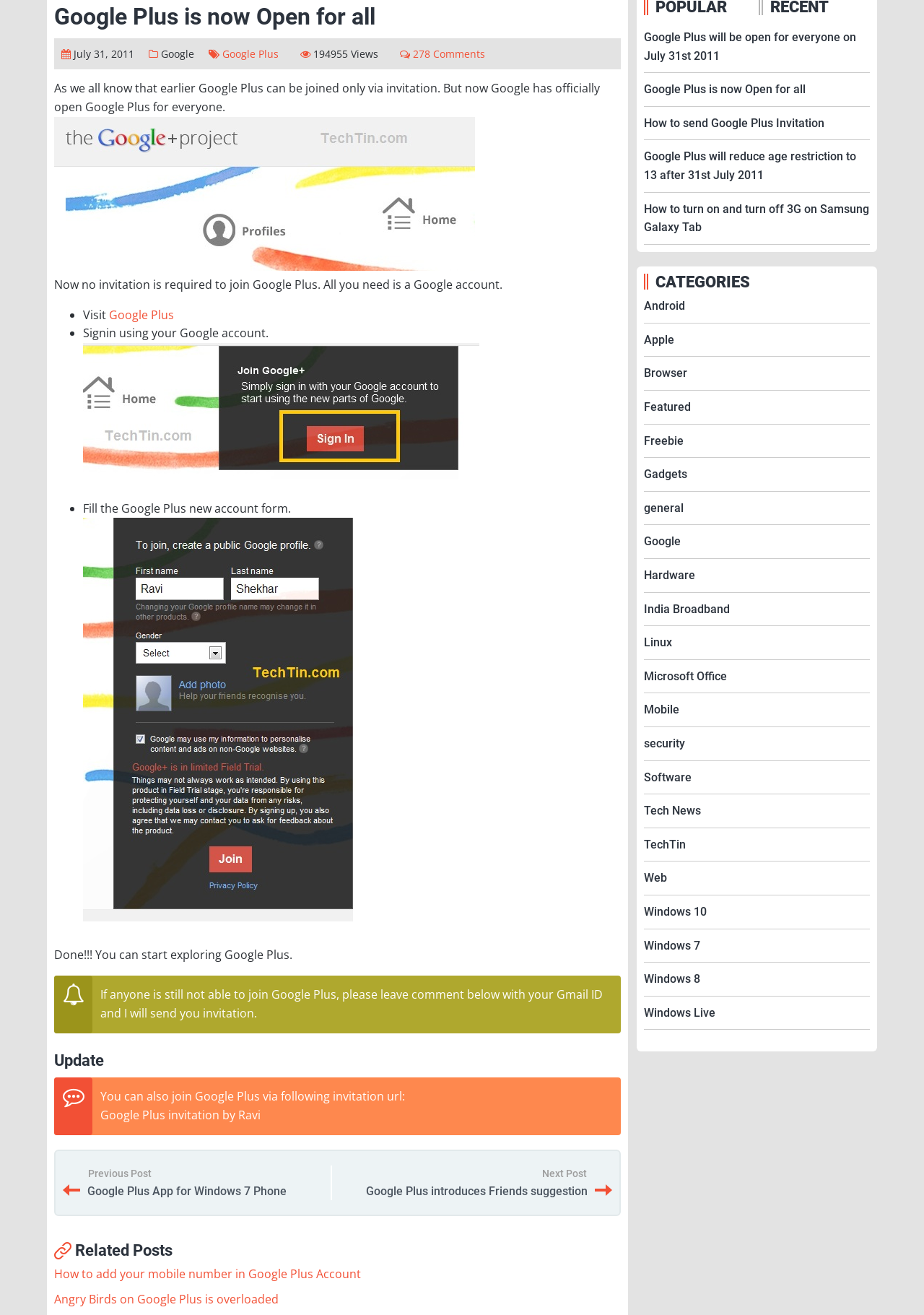Given the element description Google Plus introduces Friends suggestion, specify the bounding box coordinates of the corresponding UI element in the format (top-left x, top-left y, bottom-right x, bottom-right y). All values must be between 0 and 1.

[0.396, 0.9, 0.636, 0.911]